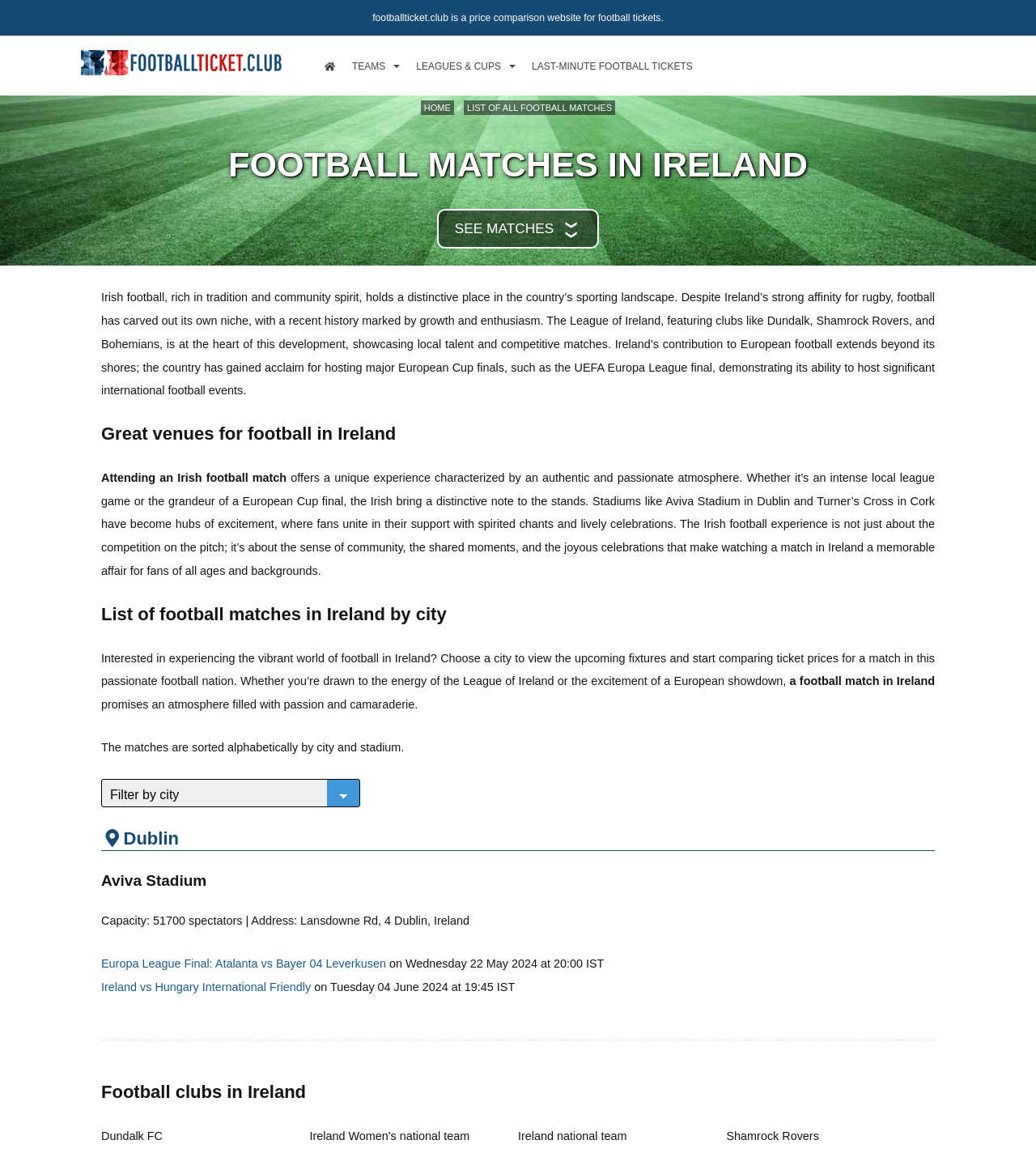Select the bounding box coordinates of the element I need to click to carry out the following instruction: "View the list of football matches in Ireland by city".

[0.098, 0.516, 0.902, 0.535]